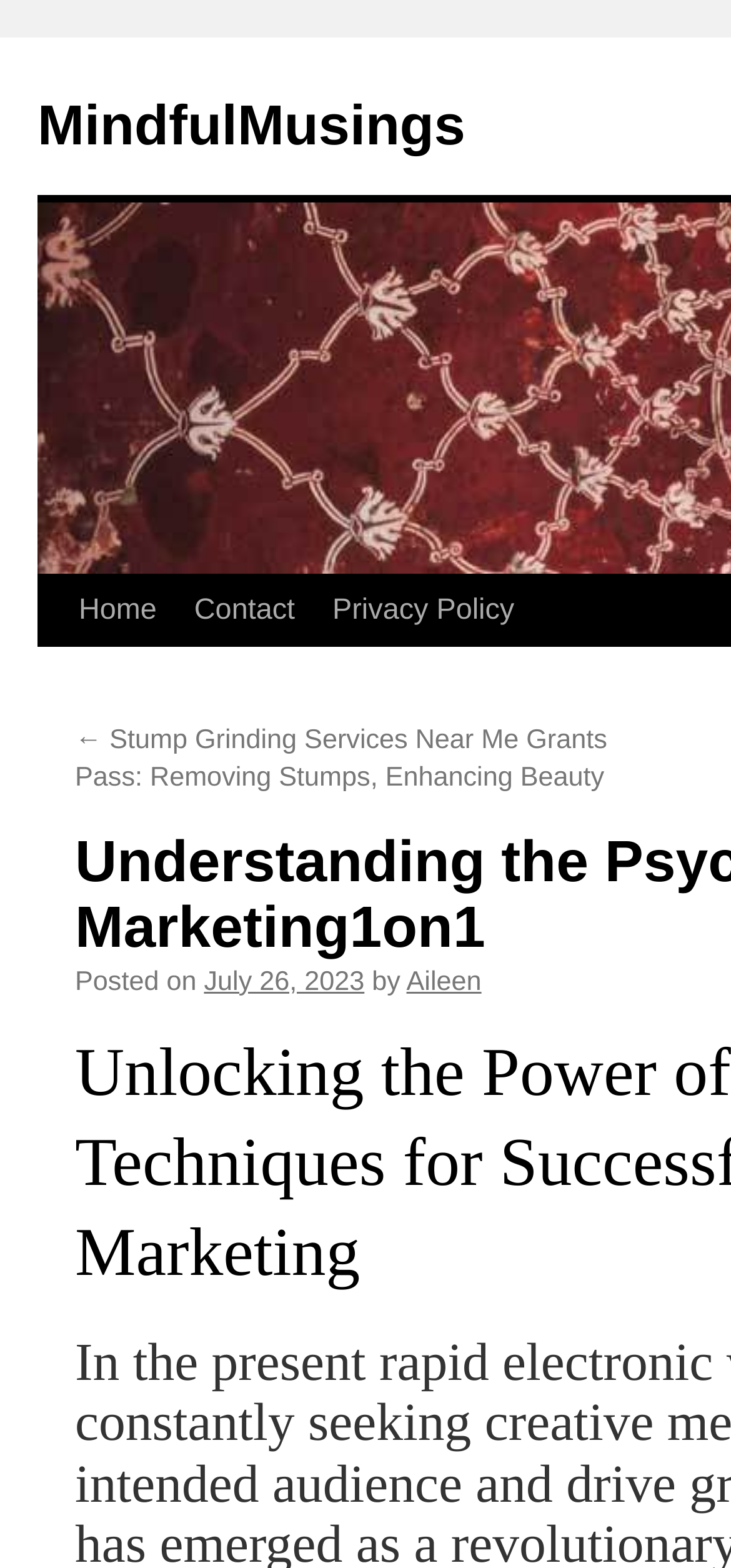How many main menu items are there?
Give a single word or phrase answer based on the content of the image.

3